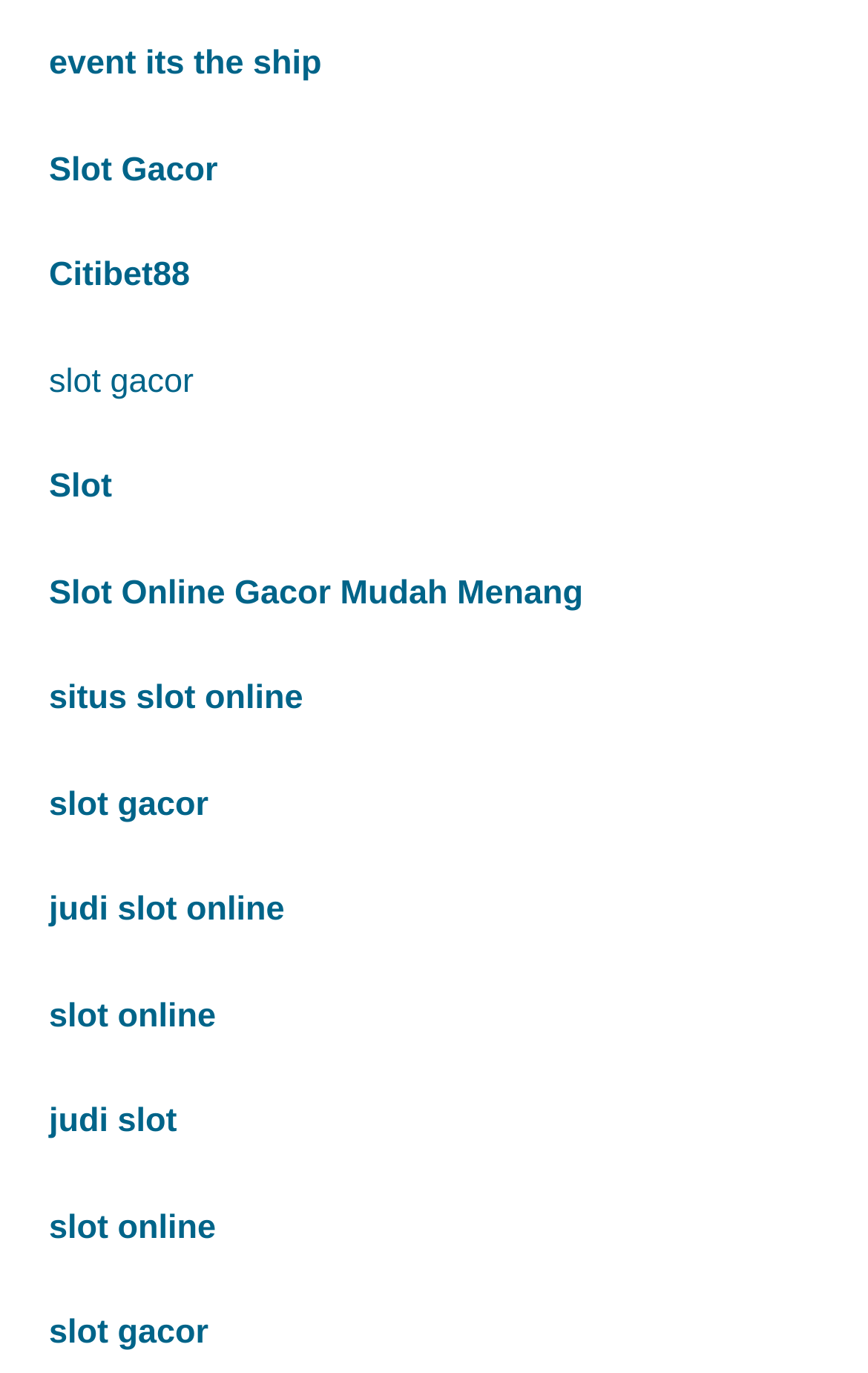With reference to the image, please provide a detailed answer to the following question: Are there any duplicate link texts?

I analyzed the OCR text of the link elements and found that there are duplicate link texts, such as 'slot gacor' and 'slot online'.